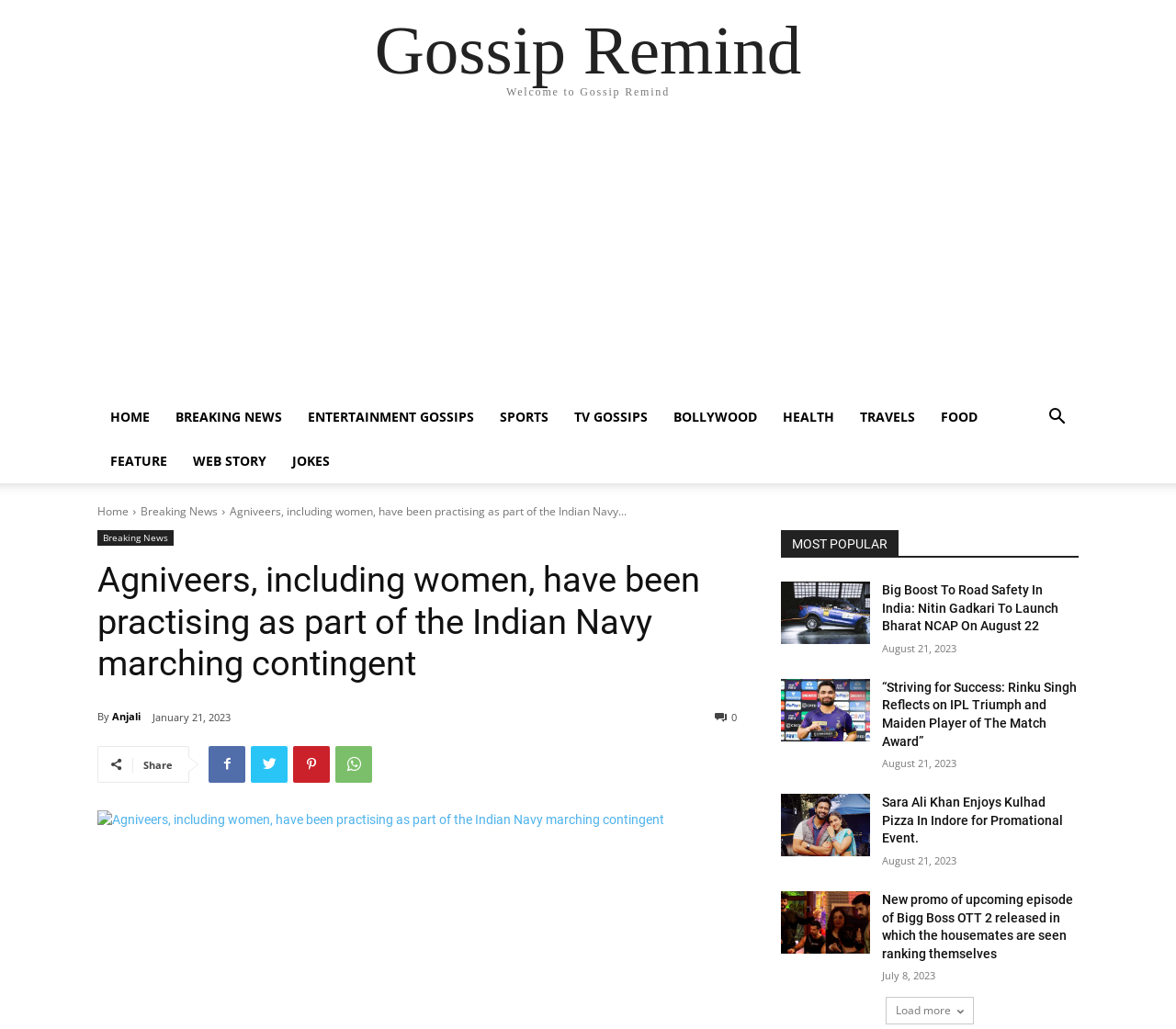Locate the bounding box coordinates of the element I should click to achieve the following instruction: "Read the article about Navy Agniveers".

[0.083, 0.544, 0.627, 0.666]